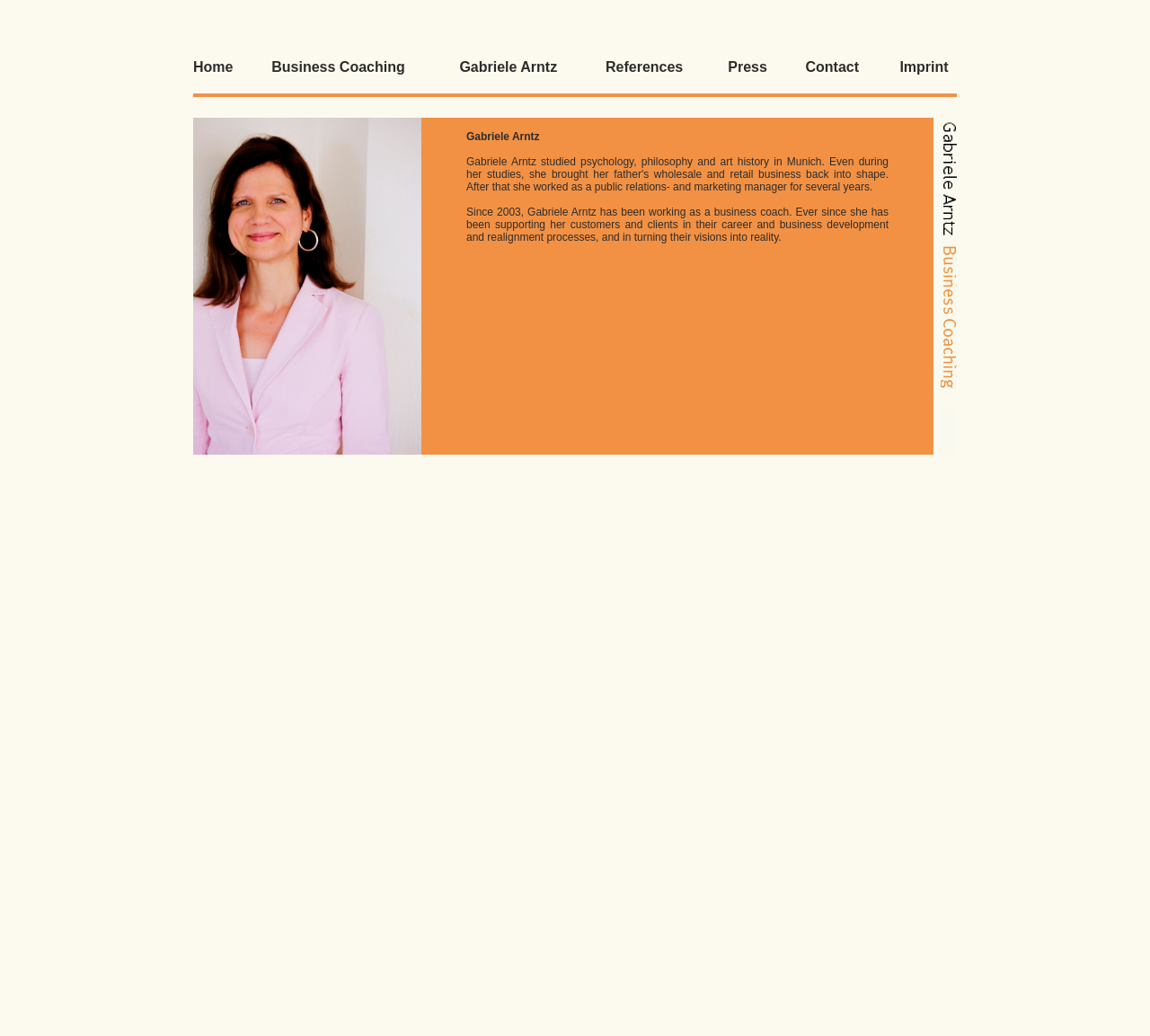Using the element description: "Crypto Investing", determine the bounding box coordinates for the specified UI element. The coordinates should be four float numbers between 0 and 1, [left, top, right, bottom].

None